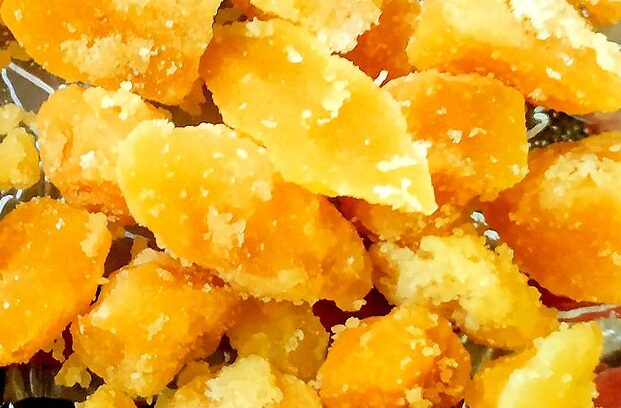Detail the scene depicted in the image with as much precision as possible.

The image showcases a close-up view of jaggery, a traditional Indian sweetener, presented in its crystallized form. The jaggery pieces, varying in shape and size, display a rich amber color with a slightly rough texture that hints at its natural origins. Not only is jaggery a popular ingredient known for its sweet taste, but it is also celebrated for its health benefits, especially in boosting immunity. In many cultures, it is considered a superfood, particularly effective during colder months when it can help ward off illnesses. The image emphasizes the natural, unrefined quality of jaggery, making it an appealing choice for those seeking nutritious alternatives to refined sugars.